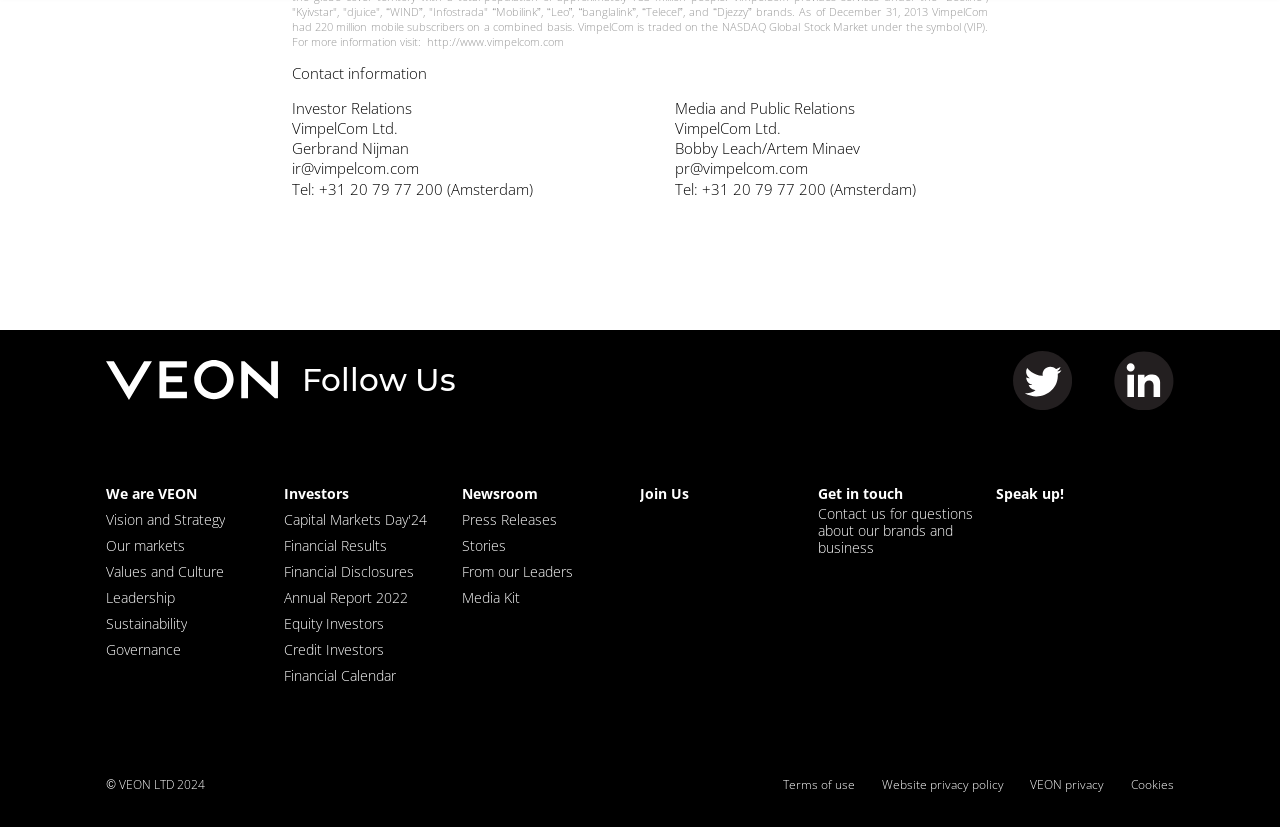What is the name of the company mentioned in the 'Contact information' section?
Provide an in-depth and detailed explanation in response to the question.

I analyzed the 'Contact information' section, which mentions 'VimpelCom Ltd.' as the company name.